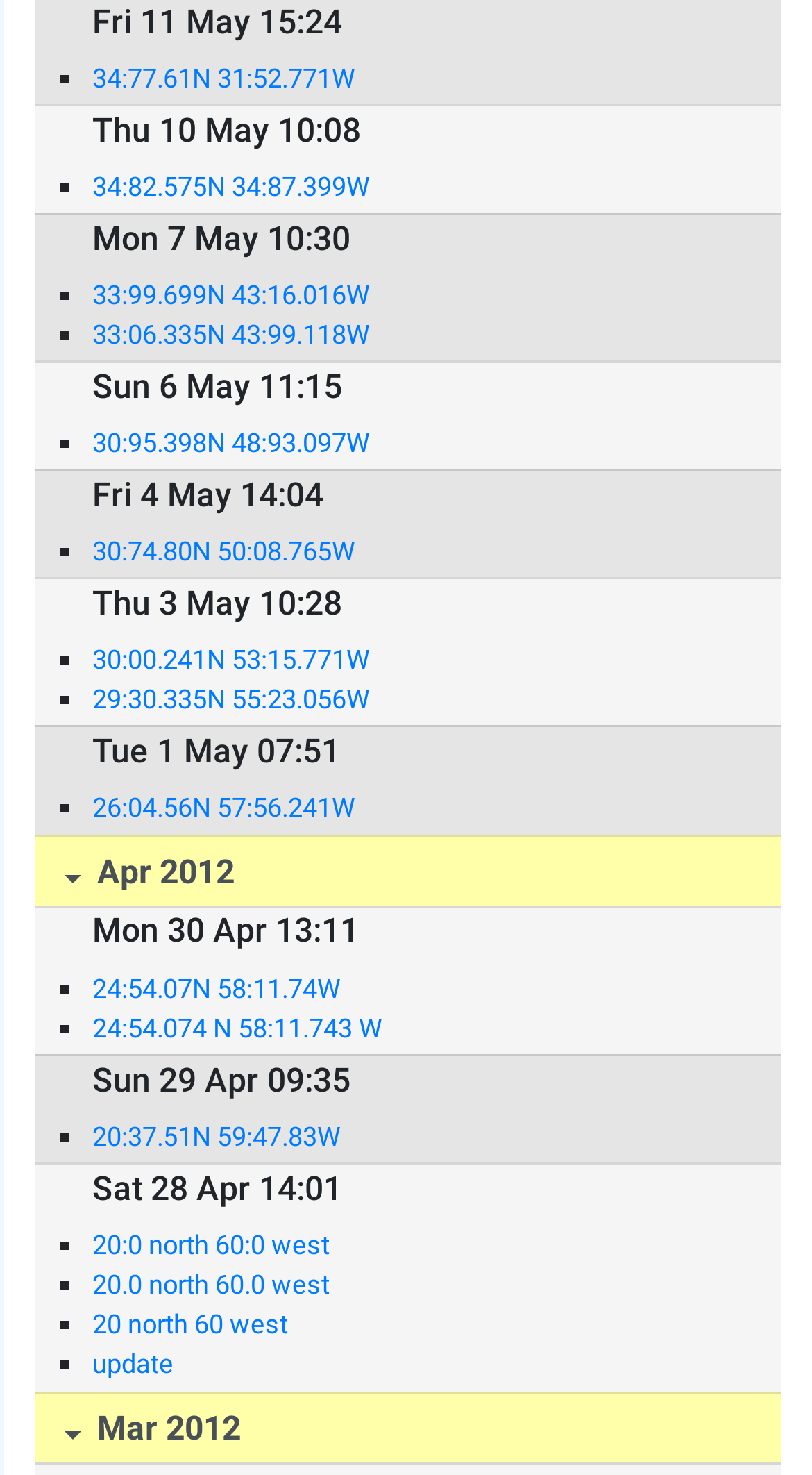How many list markers are on this webpage?
Look at the image and respond with a one-word or short phrase answer.

34